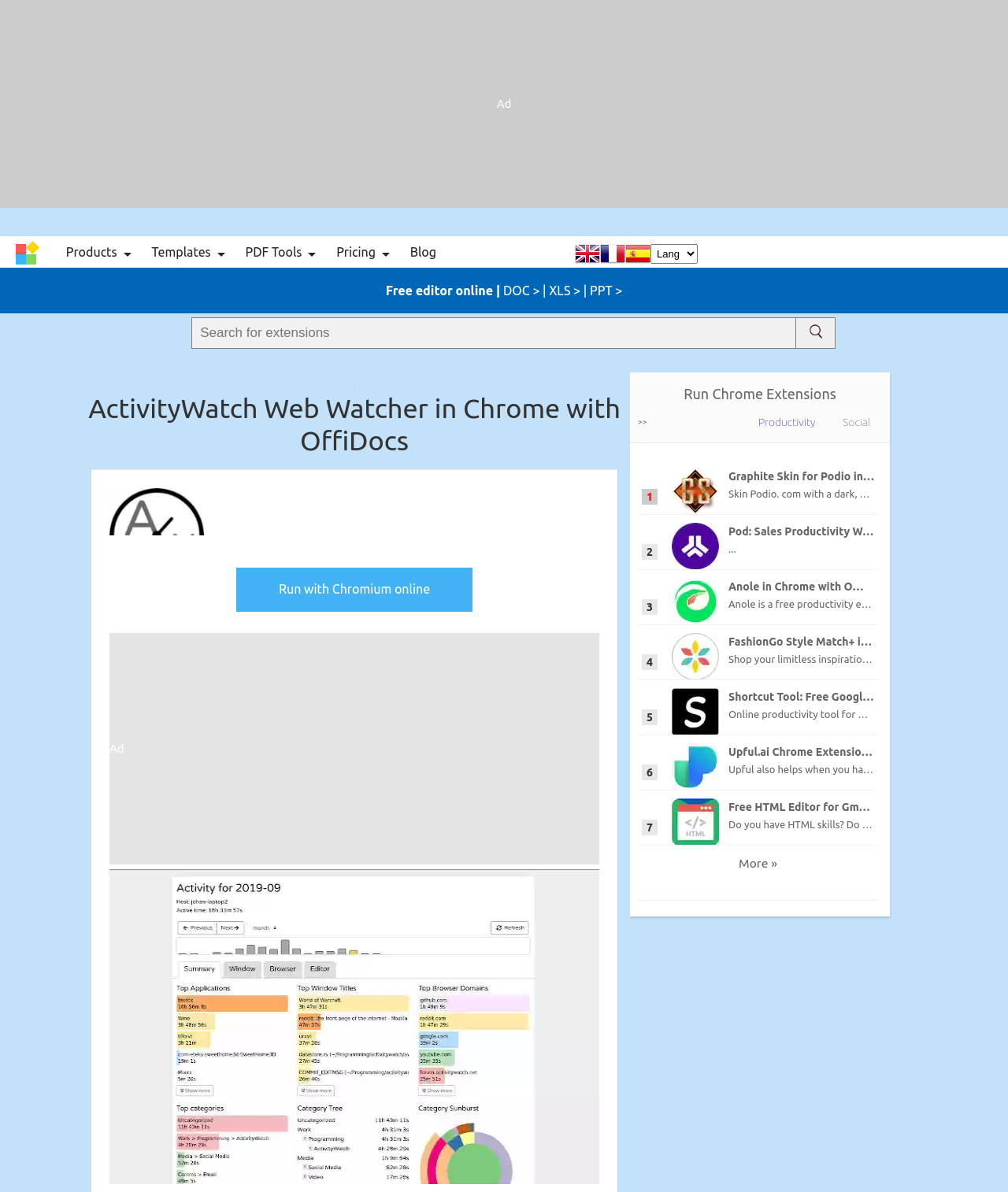Determine the bounding box coordinates for the area that should be clicked to carry out the following instruction: "Read more about Bolle Ada Sunglasses".

None